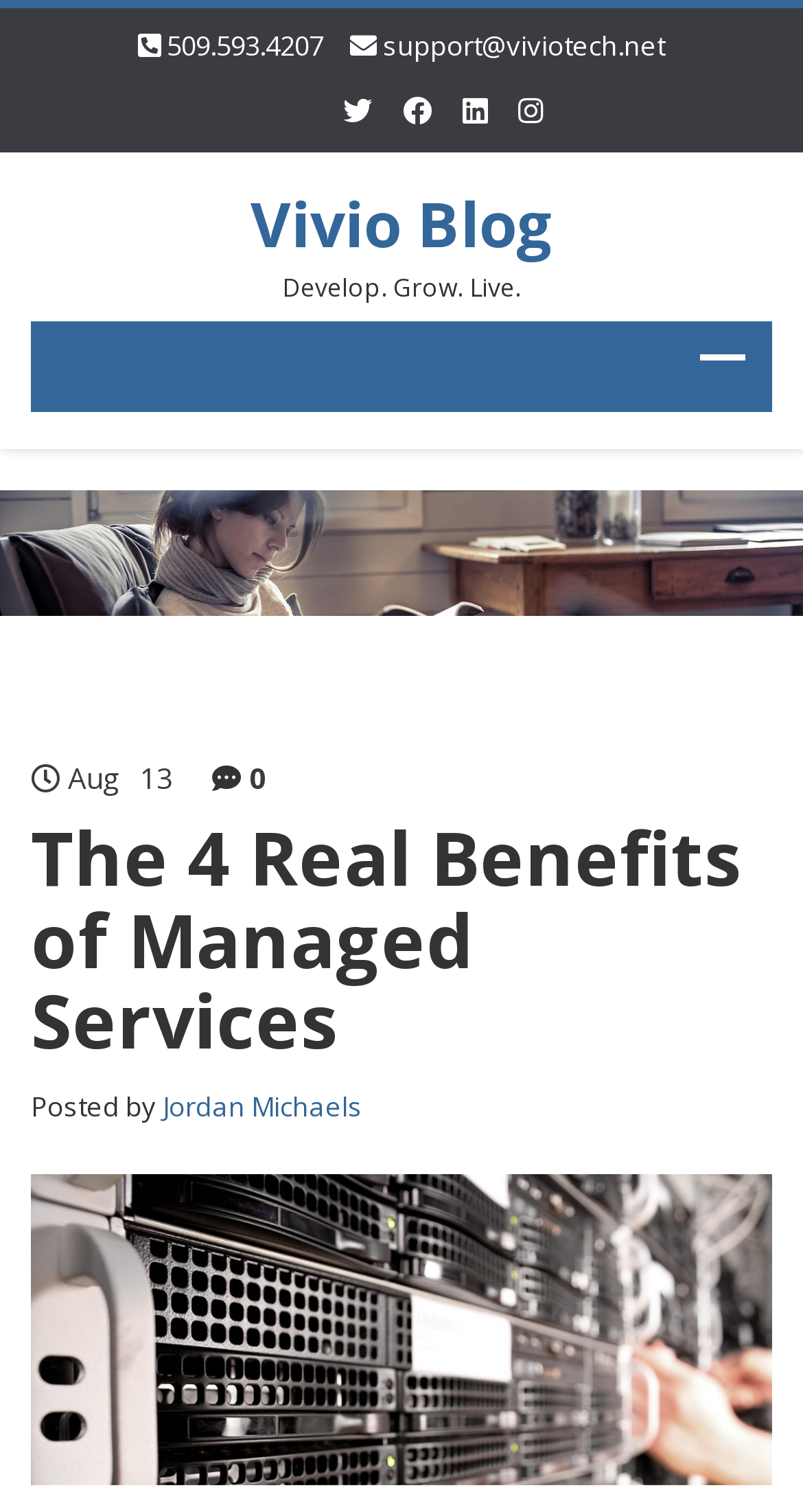Can you look at the image and give a comprehensive answer to the question:
Who is the author of the blog post?

I found the author's name by looking at the section below the header, where the blog post metadata is usually displayed. The author's name is shown as a link, which suggests it's clickable and can be used to view more information about the author.